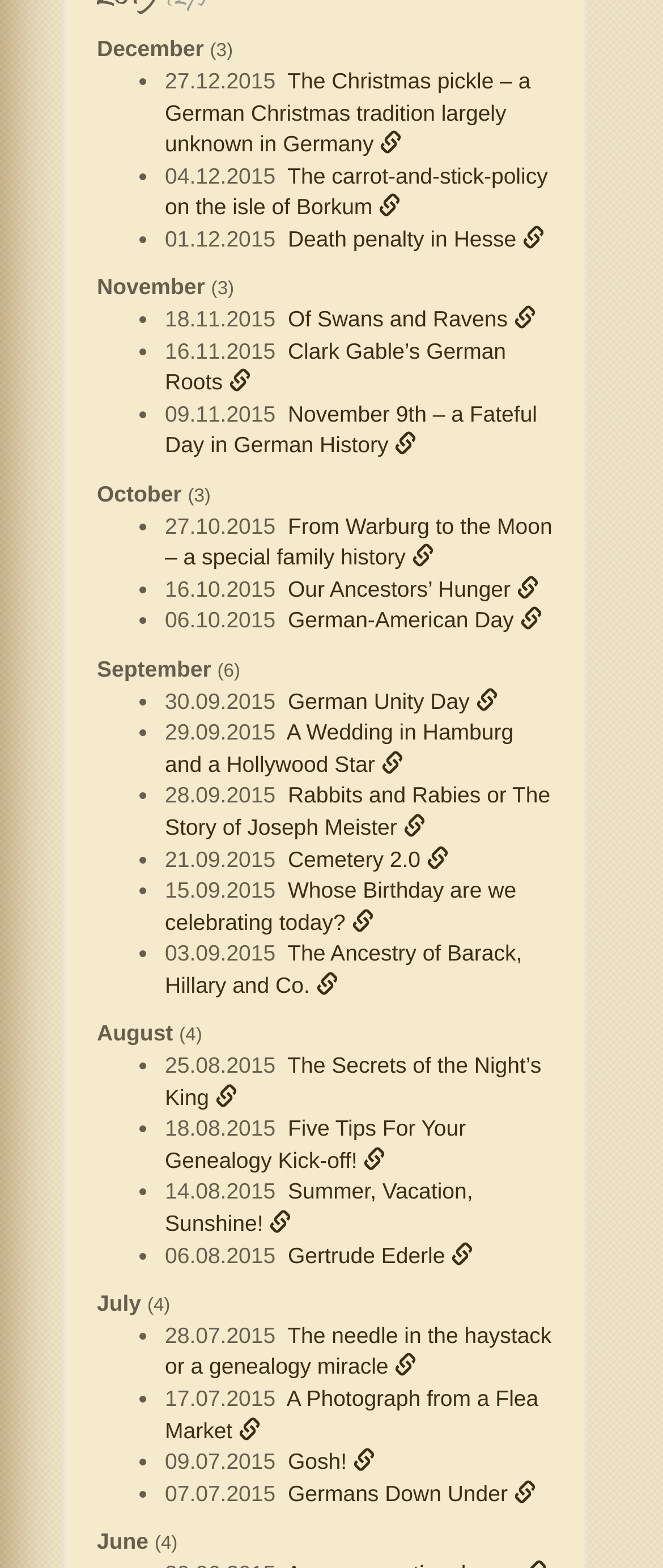Please identify the bounding box coordinates of the area I need to click to accomplish the following instruction: "Click on the link 'Rabbits and Rabies or The Story of Joseph Meister'".

[0.249, 0.499, 0.83, 0.536]